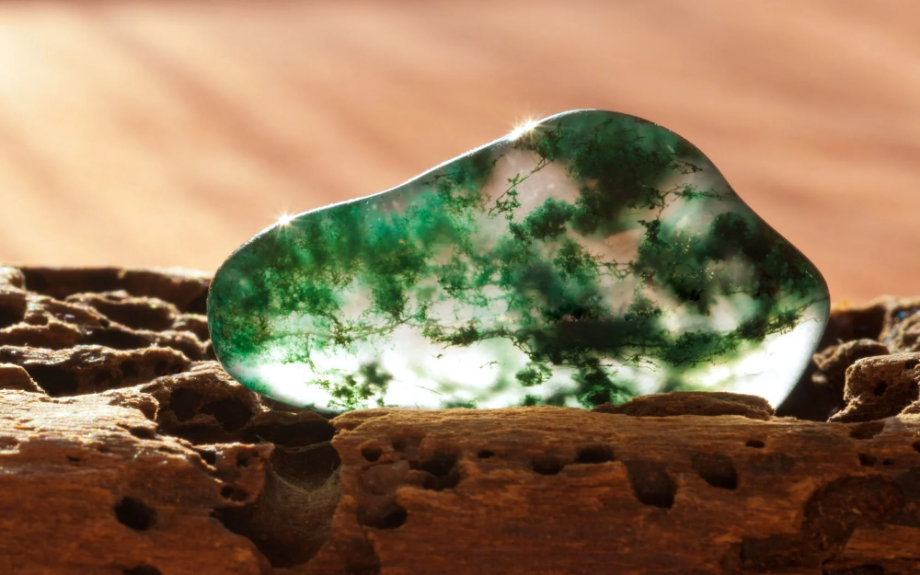Offer a detailed explanation of the image and its components.

The image showcases a beautifully polished piece of agate, characterized by its striking green hues and intricate banding patterns. This unique stone rests on a textured wooden surface, highlighting its natural beauty and visual appeal. The layers and colors within the agate suggest its formation through geological processes over time, which are significant factors in determining its value. The captivating appearance of this stone exemplifies how agates with vibrant colors and distinct patterns tend to be more sought after in the market, making them desirable for collectors and jewelry enthusiasts alike.